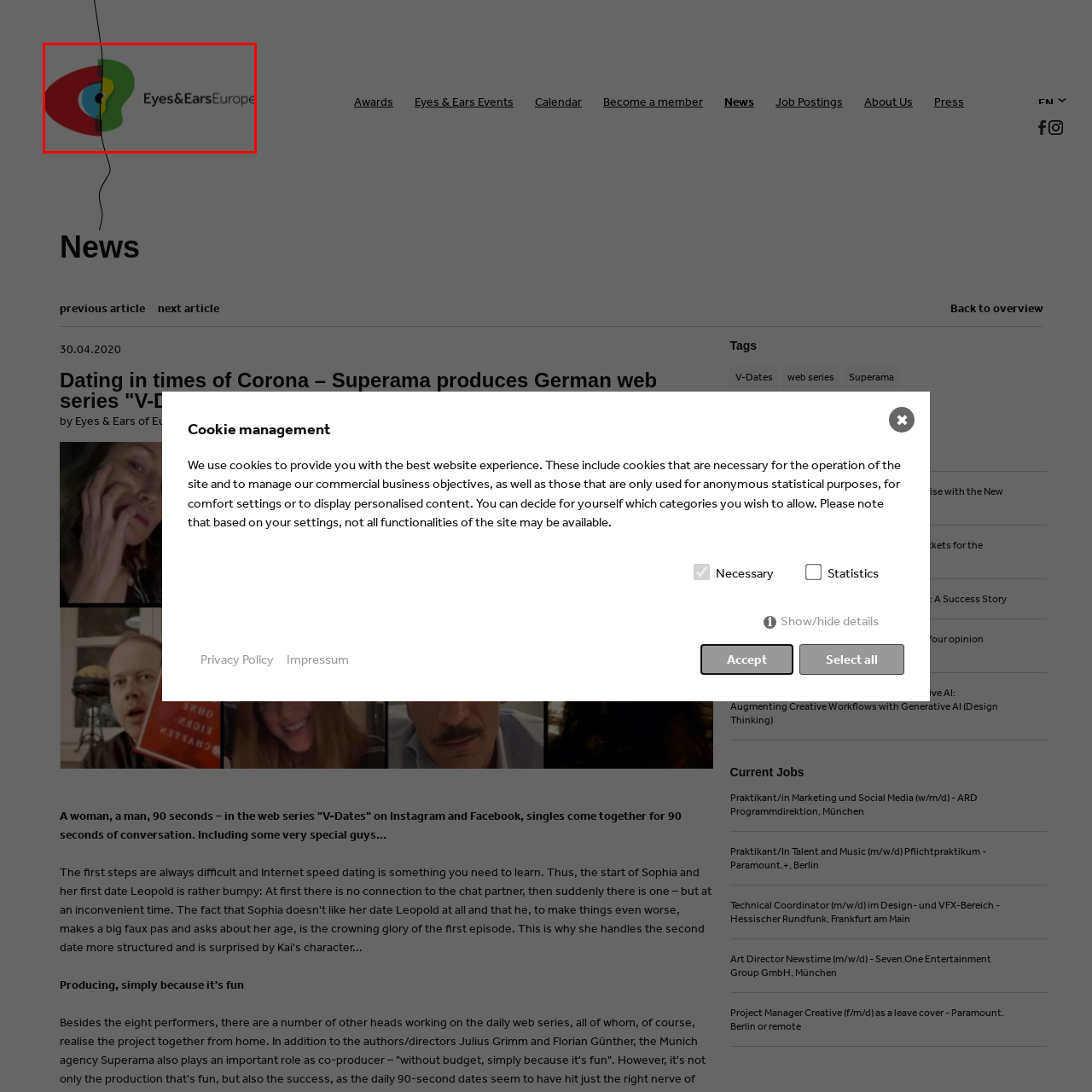Observe the image within the red-bordered area and respond to the following question in detail, making use of the visual information: What colors are used in the logo?

The logo features a dynamic design with vivid colors, including red, yellow, blue, and green, which are arranged in a stylized eye shape, giving the logo a vibrant and innovative spirit.